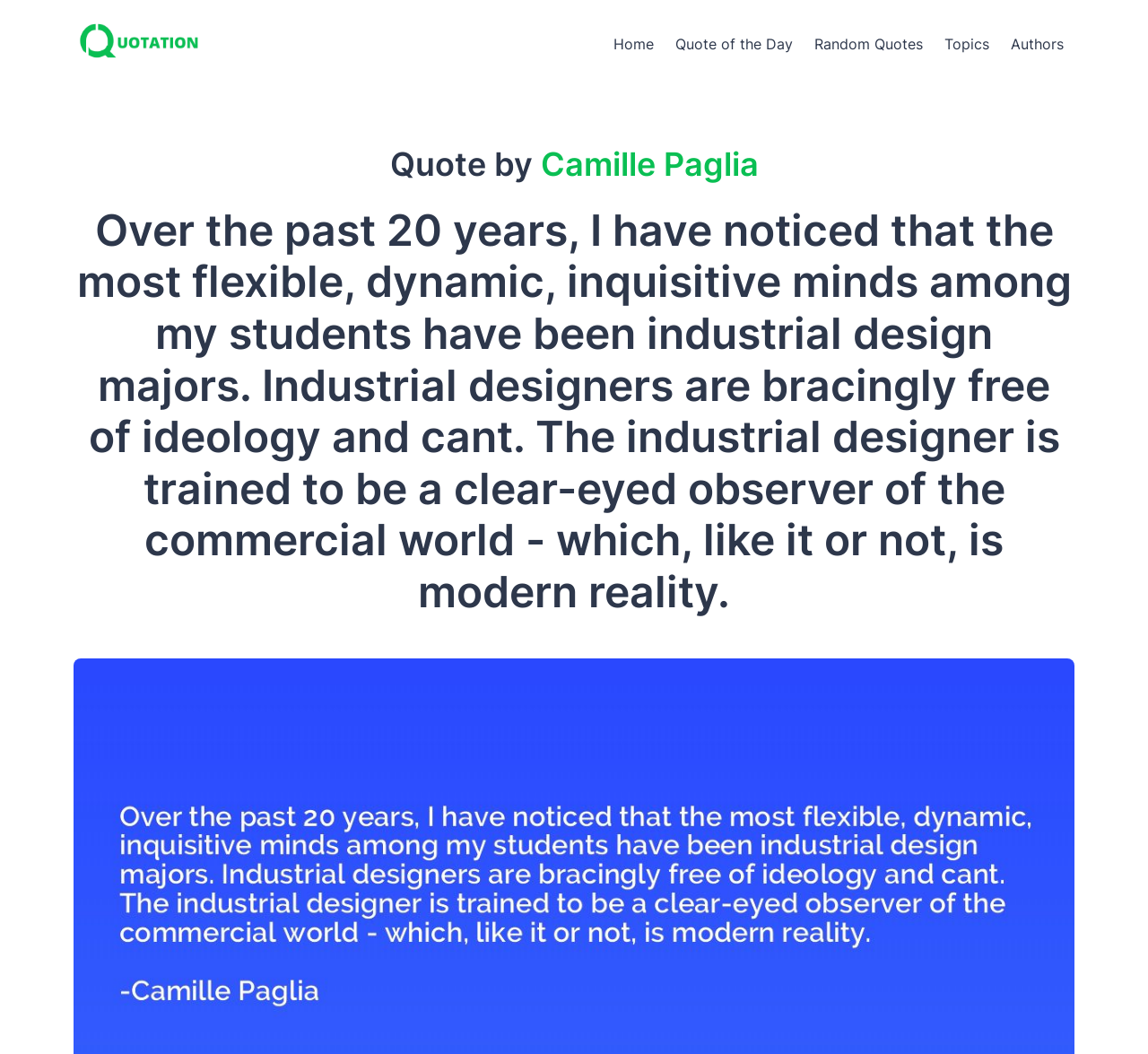Explain in detail what you observe on this webpage.

The webpage features a logo of Quotation.io at the top left corner, which is a clickable link. Below the logo, there are five buttons aligned horizontally, including "Home", "Quote of the Day", "Random Quotes", "Topics", and "Authors", from left to right. 

The main content of the webpage is a quote by Camille Paglia, which is divided into two sections. The first section is a heading that reads "Quote by Camille Paglia" and includes a link to Camille Paglia's profile. The second section is the quote itself, which is a lengthy paragraph that discusses the qualities of industrial design majors. The quote is positioned below the buttons and spans across the entire width of the page.